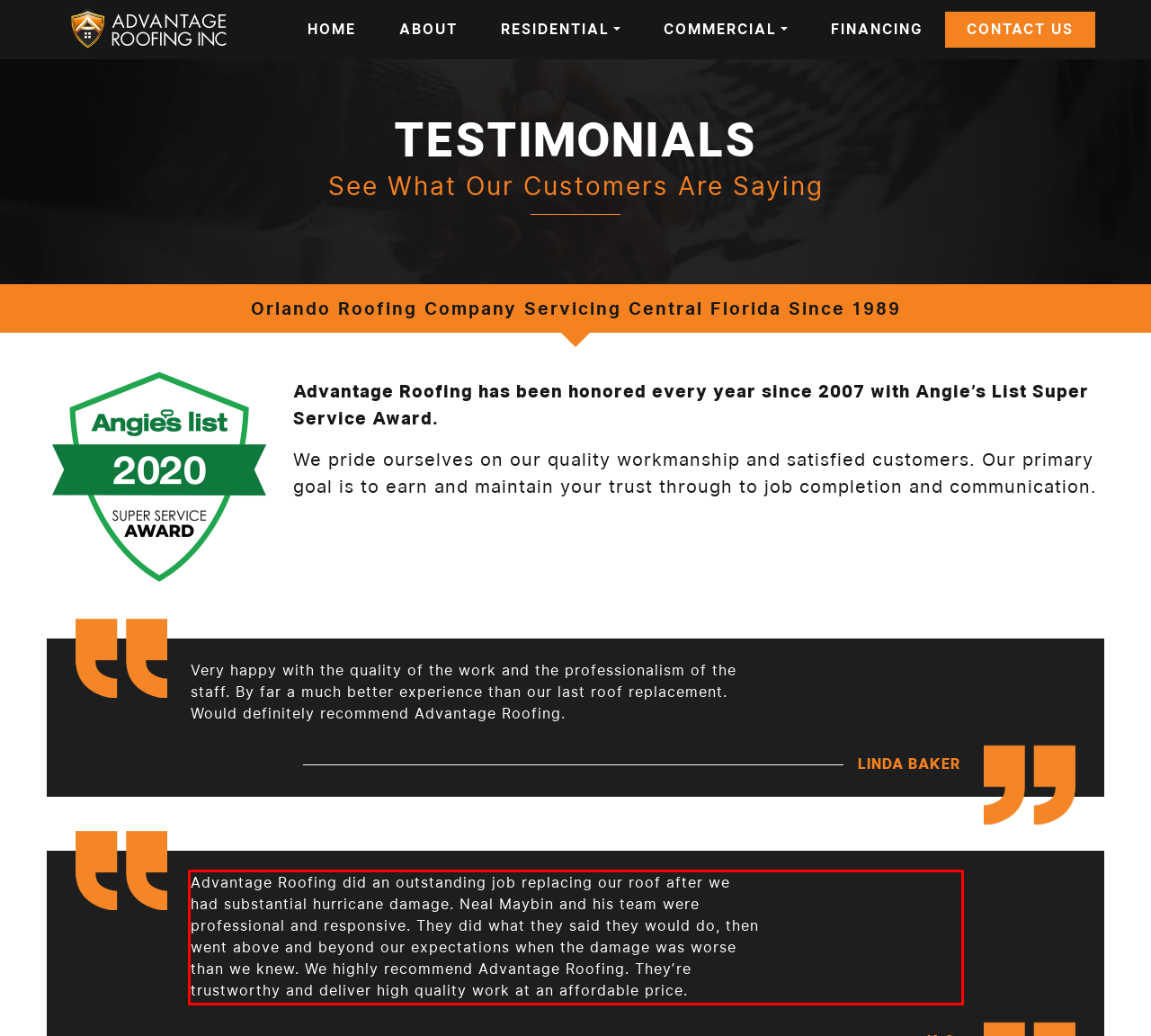Observe the screenshot of the webpage that includes a red rectangle bounding box. Conduct OCR on the content inside this red bounding box and generate the text.

Advantage Roofing did an outstanding job replacing our roof after we had substantial hurricane damage. Neal Maybin and his team were professional and responsive. They did what they said they would do, then went above and beyond our expectations when the damage was worse than we knew. We highly recommend Advantage Roofing. They’re trustworthy and deliver high quality work at an affordable price.